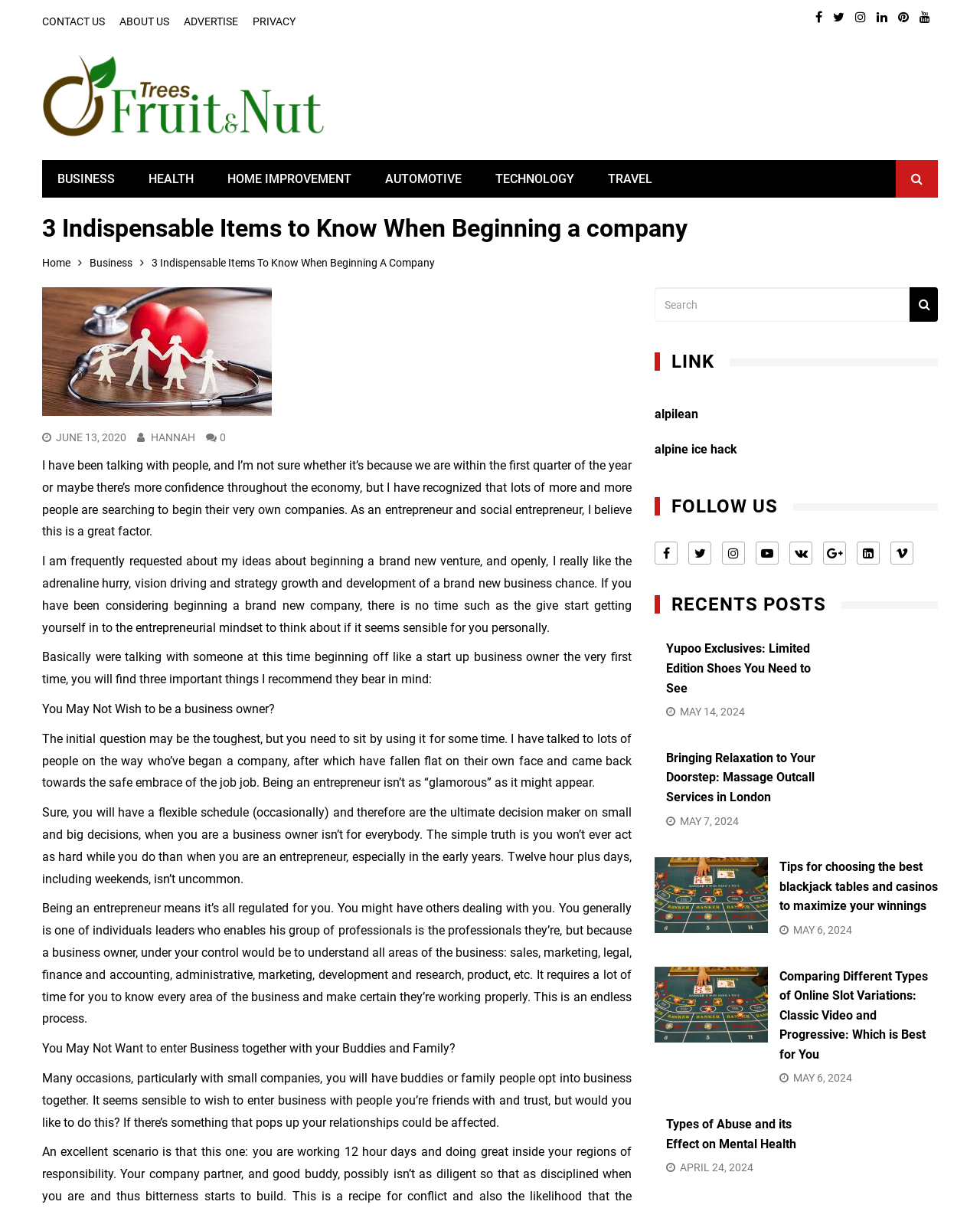Examine the screenshot and answer the question in as much detail as possible: What is the date of the article '3 Indispensable Items to Know When Beginning a company'?

The date of the article '3 Indispensable Items to Know When Beginning a company' is June 13, 2020, as indicated by the link 'JUNE 13, 2020' below the article title.